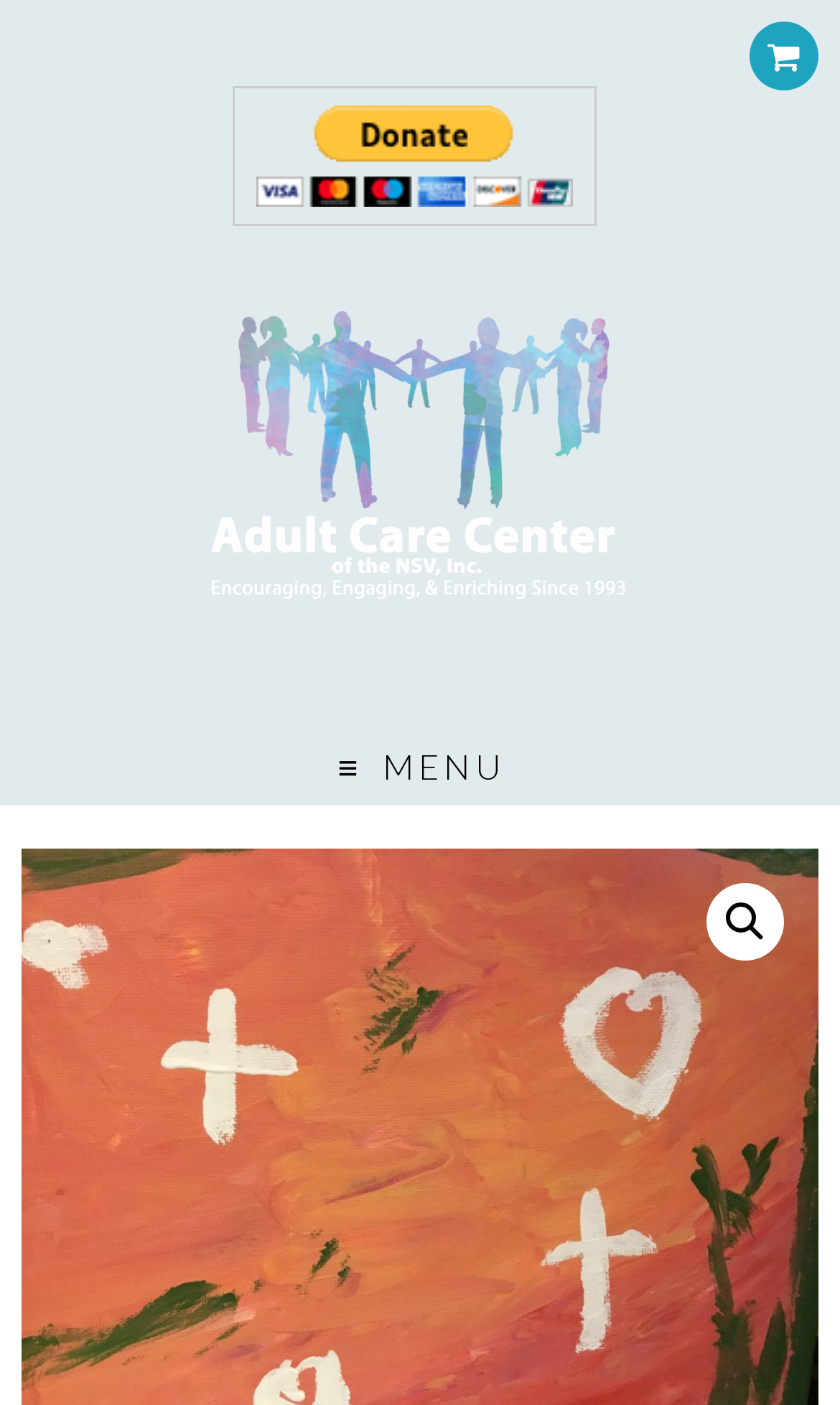Using the webpage screenshot, locate the HTML element that fits the following description and provide its bounding box: "alt="🔍"".

[0.842, 0.628, 0.934, 0.684]